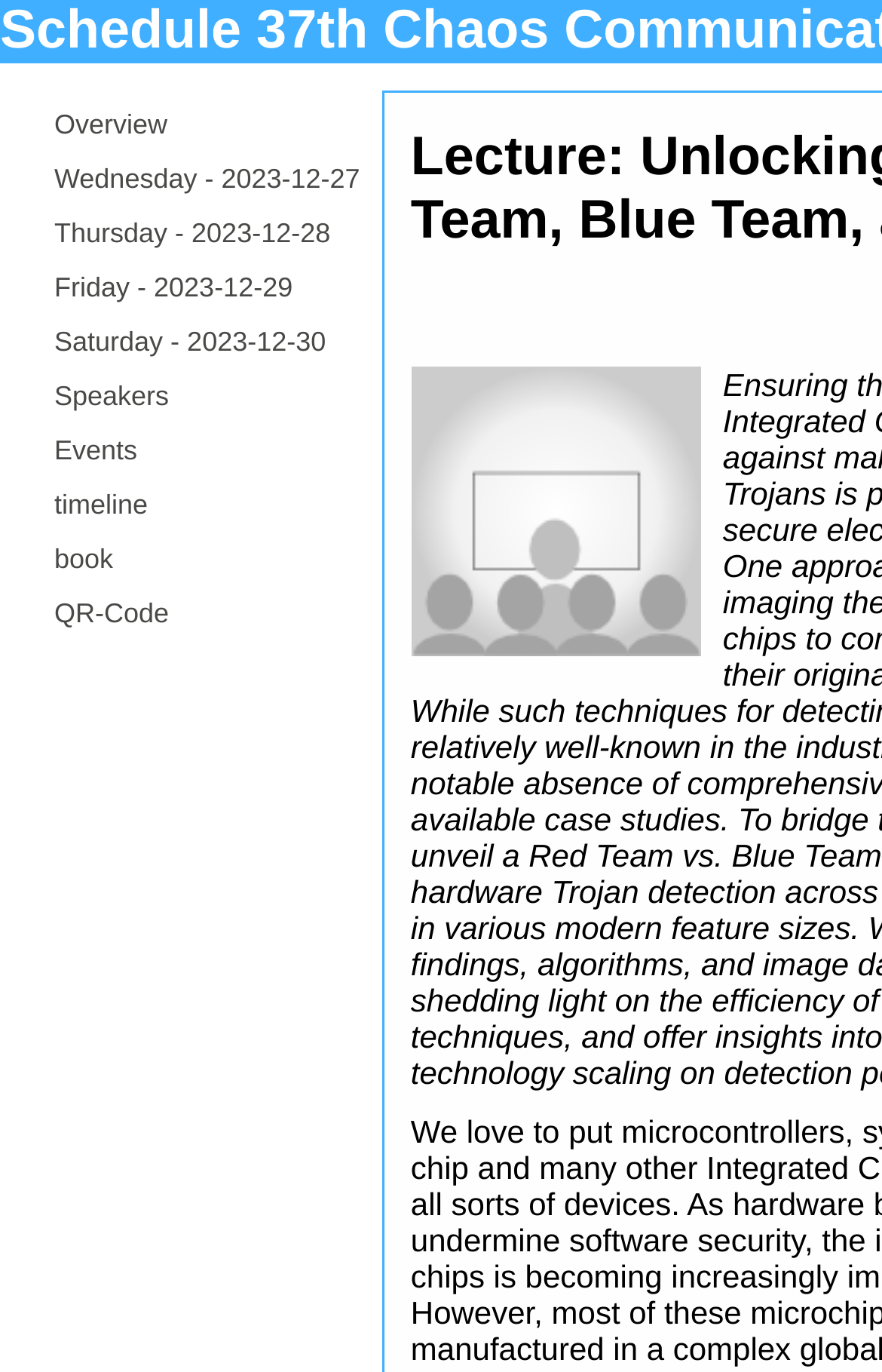What is the last link in the navigation menu?
Observe the image and answer the question with a one-word or short phrase response.

QR-Code